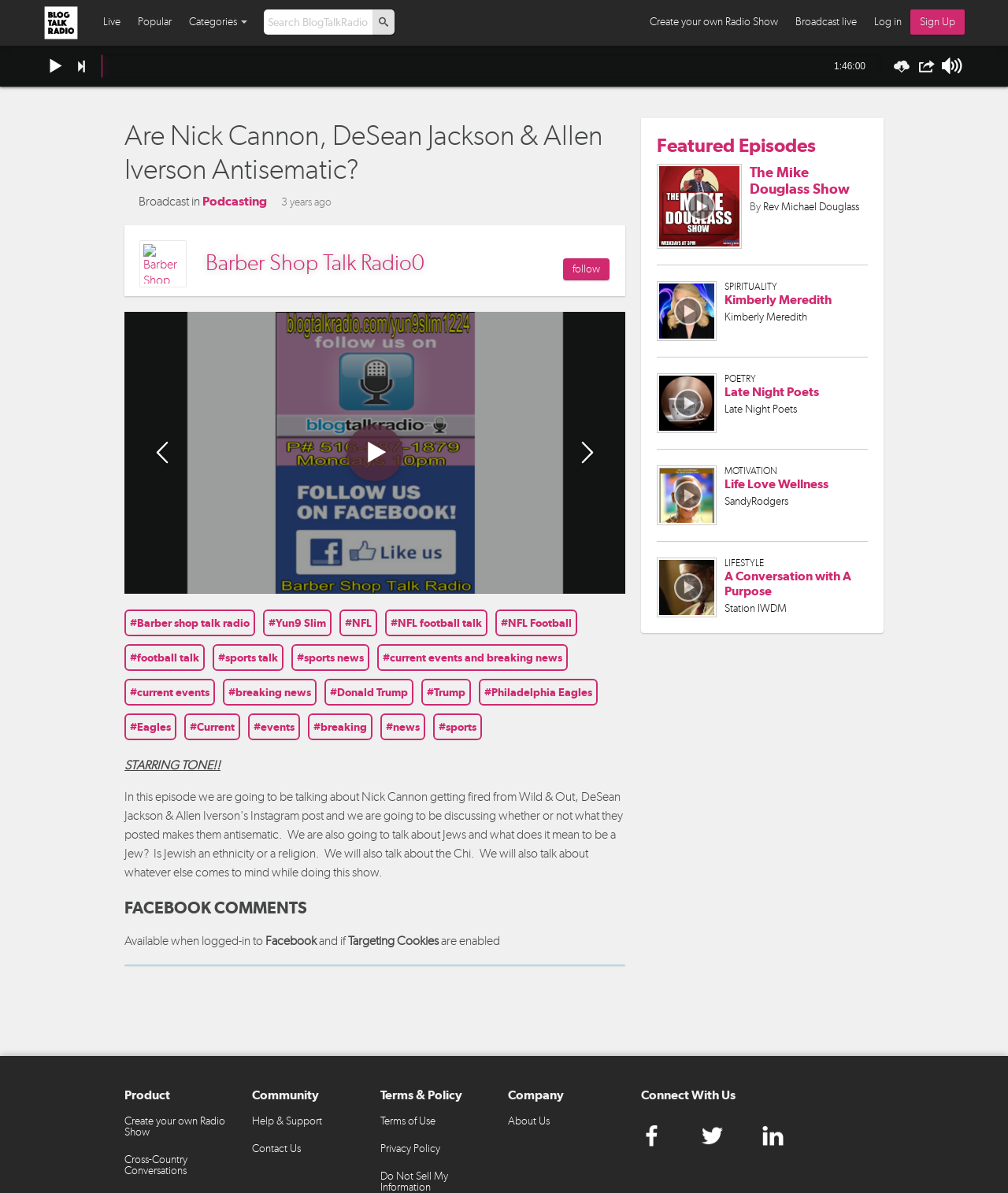Point out the bounding box coordinates of the section to click in order to follow this instruction: "Search BlogTalkRadio".

[0.262, 0.008, 0.37, 0.029]